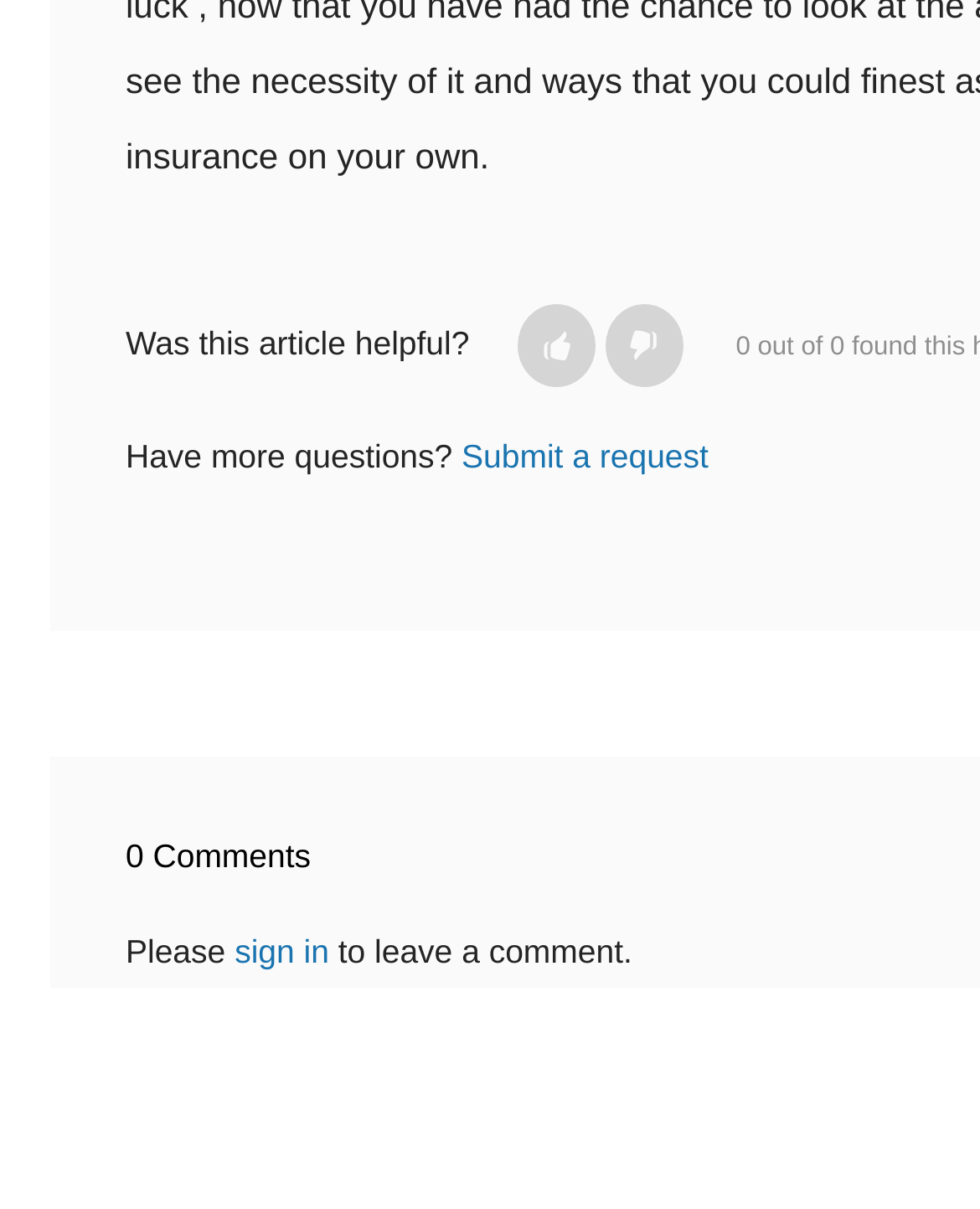Extract the bounding box for the UI element that matches this description: "sign in".

[0.239, 0.771, 0.336, 0.802]